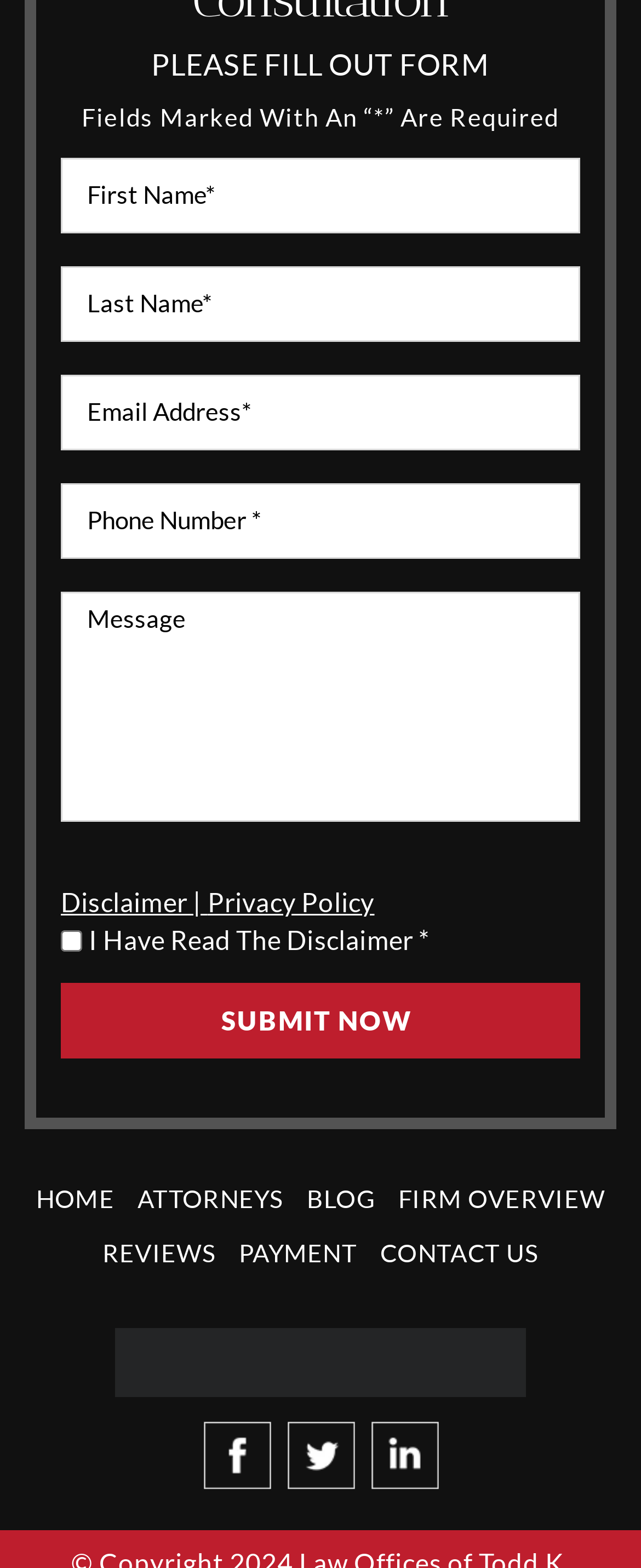Determine the bounding box coordinates for the region that must be clicked to execute the following instruction: "Click the 'Submit Now' button".

[0.095, 0.627, 0.905, 0.675]